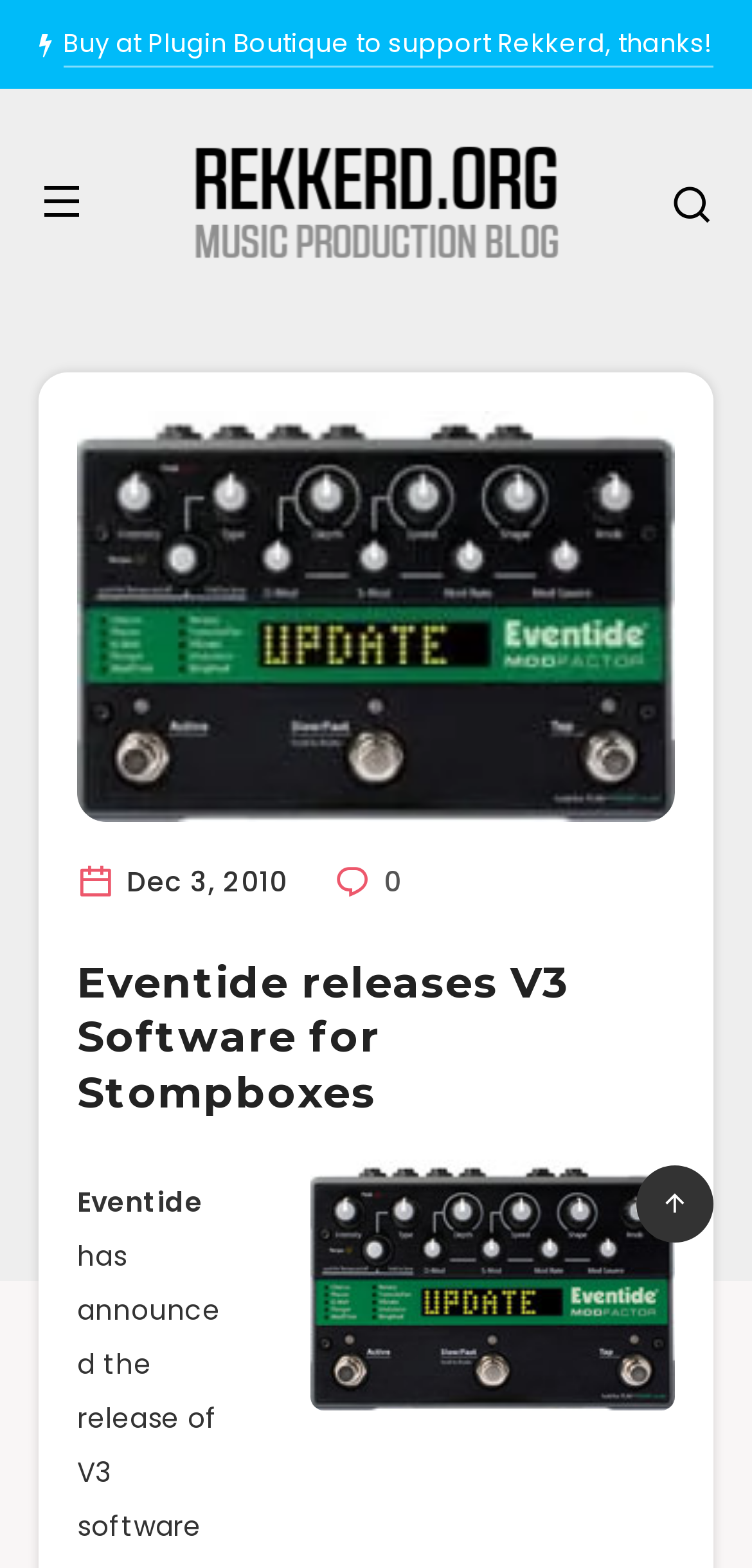Using the format (top-left x, top-left y, bottom-right x, bottom-right y), provide the bounding box coordinates for the described UI element. All values should be floating point numbers between 0 and 1: Ethics at Shinhan

None